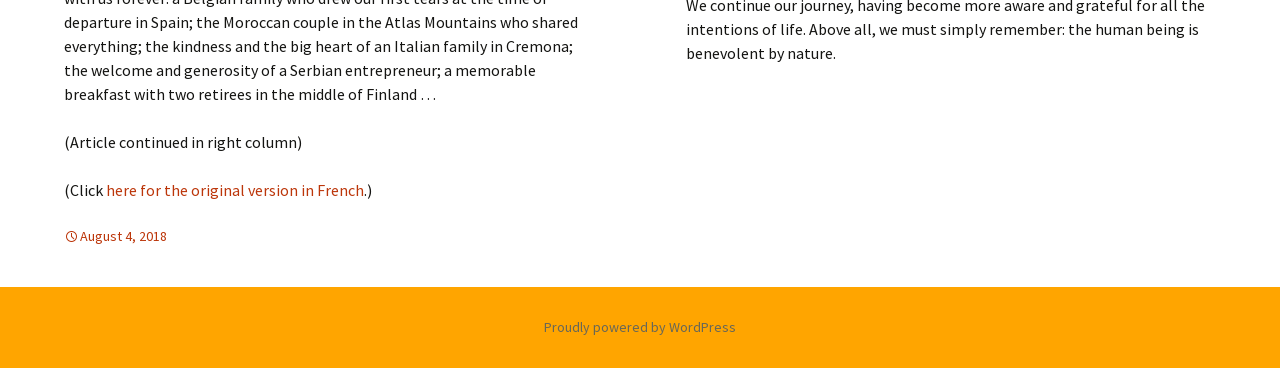Using a single word or phrase, answer the following question: 
What is the date of the article?

August 4, 2018